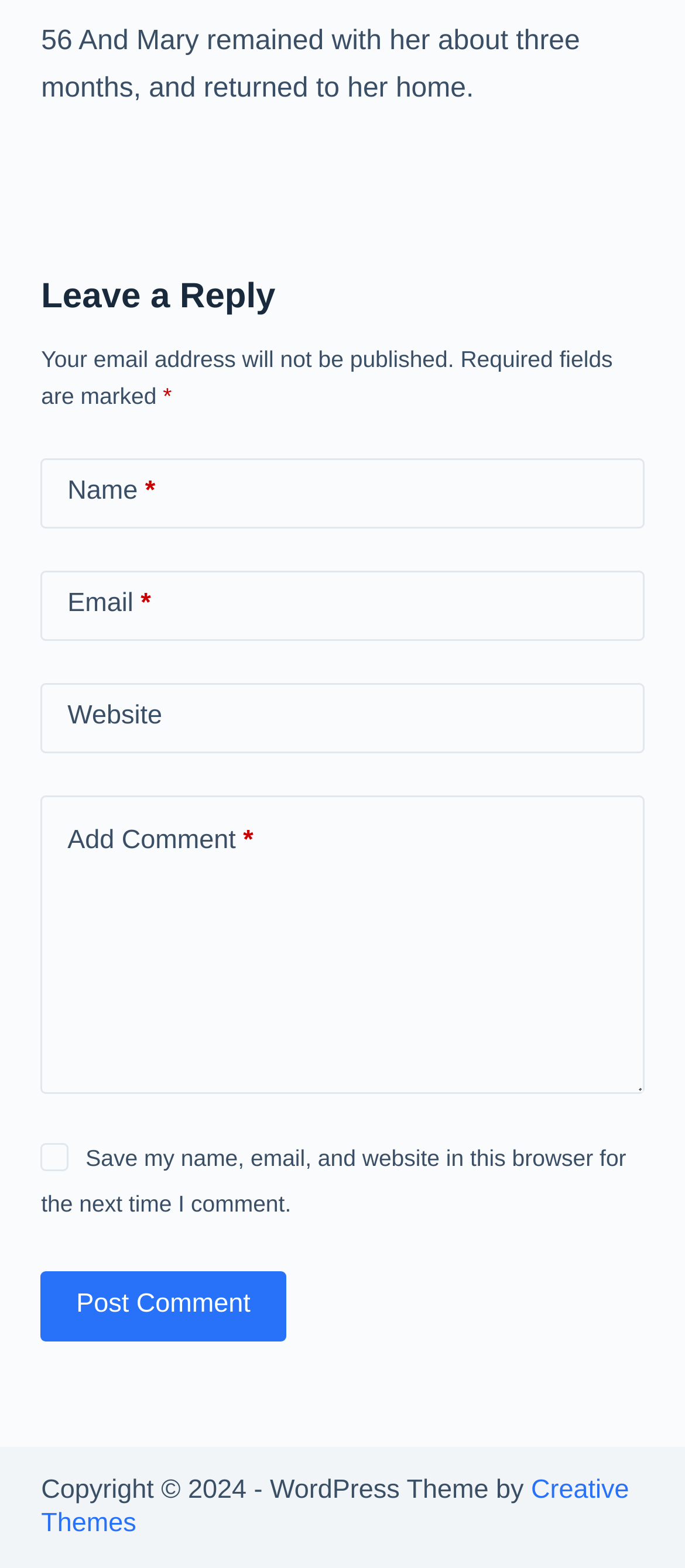Identify the bounding box coordinates for the UI element described as: "Creative Themes".

[0.06, 0.94, 0.919, 0.981]